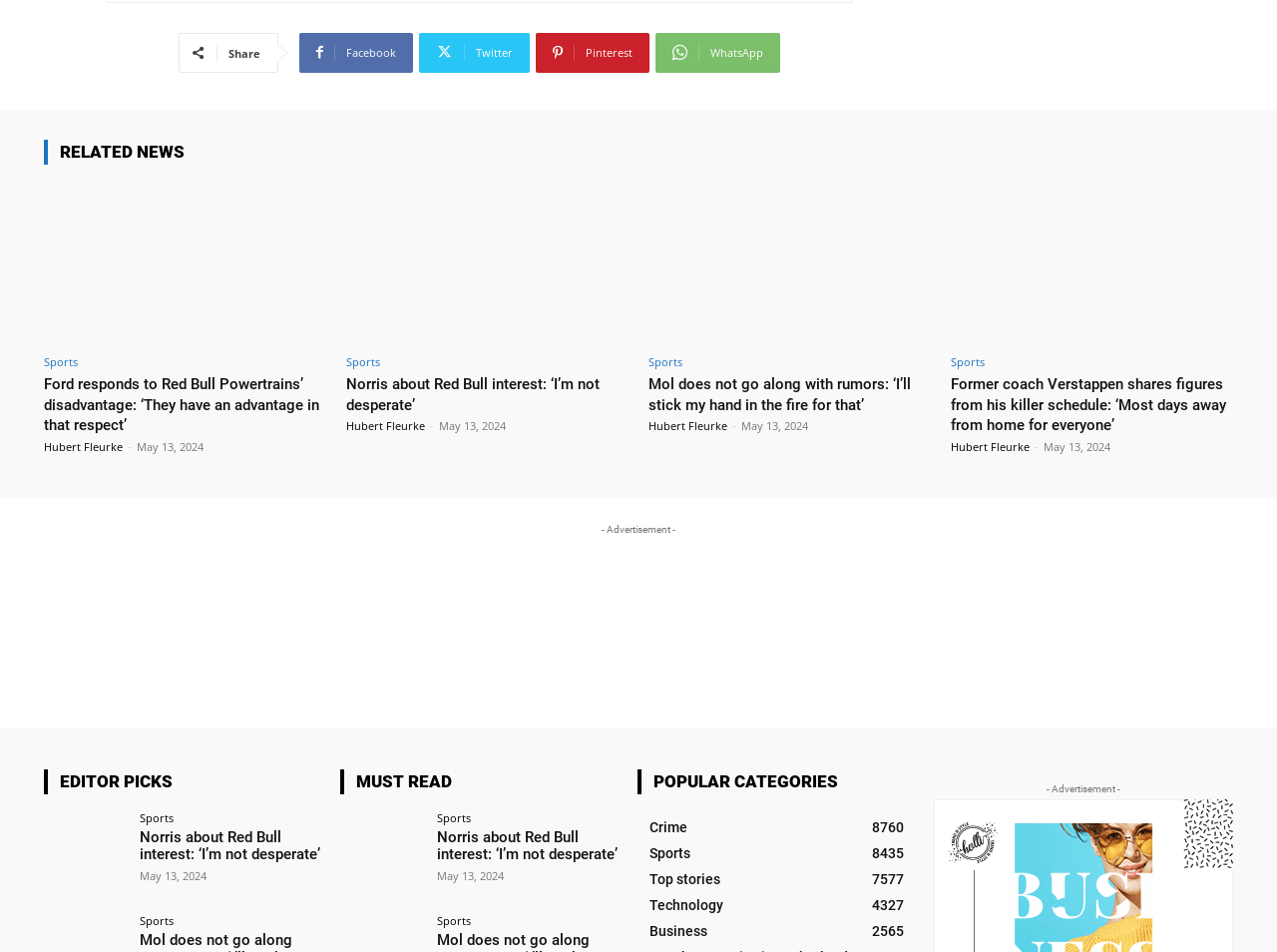Determine the bounding box for the UI element described here: "parent_node: - Advertisement -".

[0.121, 0.588, 0.879, 0.682]